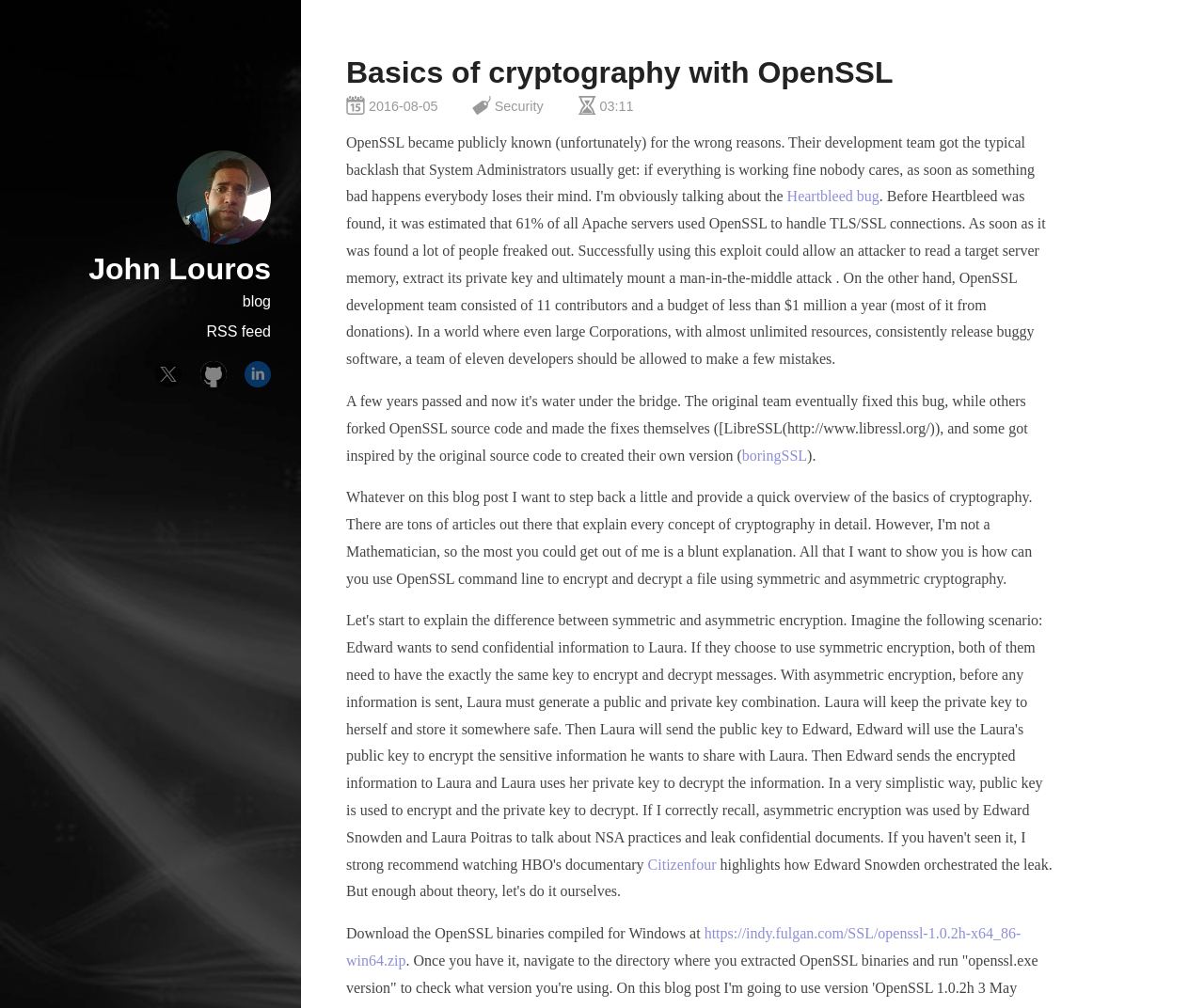Generate a comprehensive caption for the webpage you are viewing.

This webpage is John Louros's personal website and blog. At the top left, there is an avatar image of John Louros, accompanied by a link to his profile. Below the avatar, there are three social media links: blog, RSS feed, and three icons for X, GitHub, and LinkedIn.

The main content of the webpage is a blog post titled "Basics of cryptography with OpenSSL". The post has a header section with an image, a timestamp "2016-08-05", and a category label "Security". The post's content discusses the Heartbleed bug, its impact, and the OpenSSL development team. There are also links to related topics, such as "Heartbleed bug", "boringSSL", and "Citizenfour".

At the bottom of the post, there is a link to download the OpenSSL binaries compiled for Windows. The overall layout is organized, with clear headings and concise text, making it easy to read and navigate.